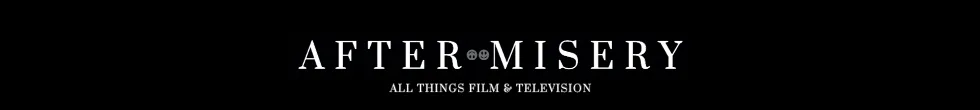Create an extensive caption that includes all significant details of the image.

The image features the logo of "After Misery," a platform dedicated to exploring and discussing all things related to film and television. The logo is elegantly designed with a stark black background that contrasts sharply with the bold white lettering. At the center, the words "AFTER MISERY" are presented in a large, stylized font, exuding a sense of sophistication and intrigue. Beneath the main title, in a smaller and slightly lighter font, is the tagline "all things film & television," which clearly states the platform's focus. This design captures the essence of a modern film critique or review site, inviting viewers into a world of cinematic exploration and analysis.